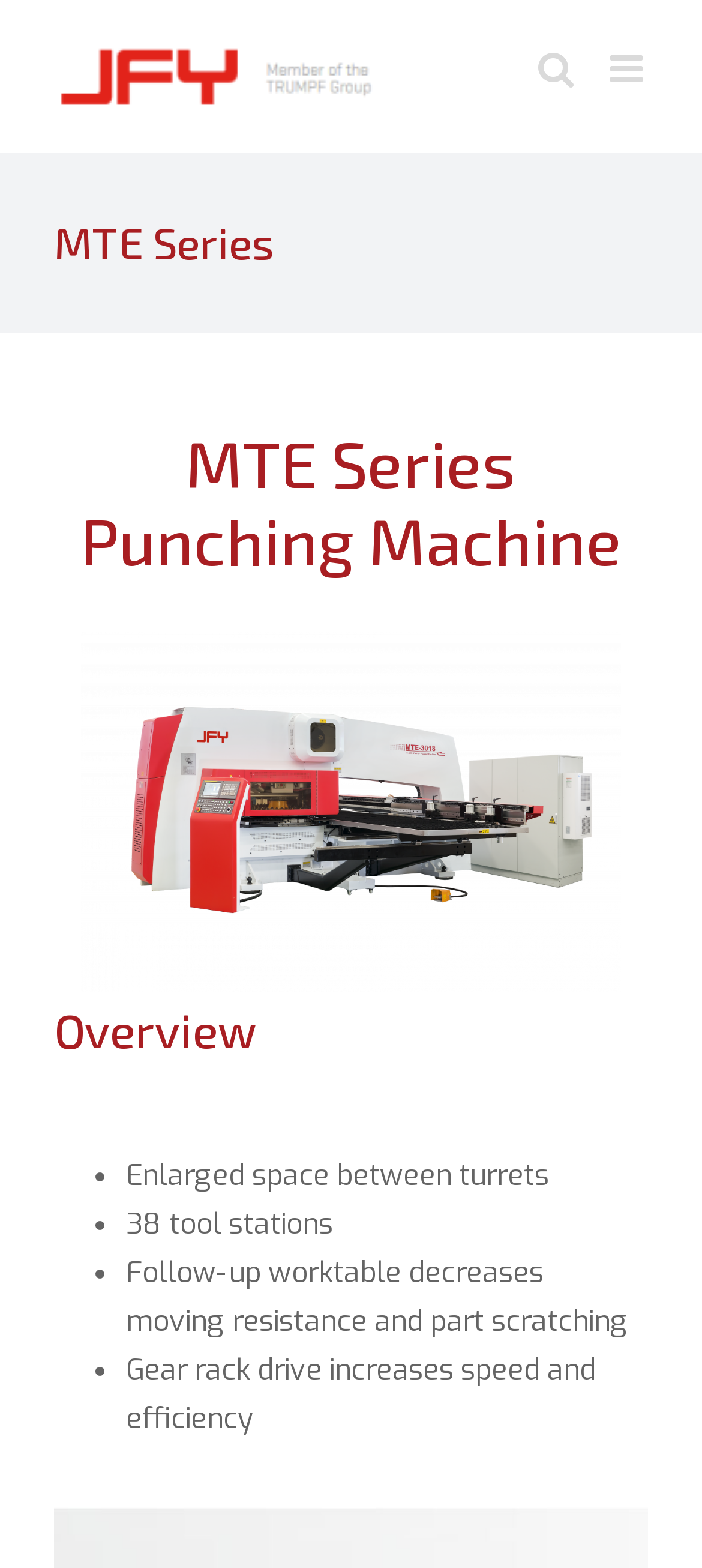Please provide the bounding box coordinates for the UI element as described: "aria-label="Toggle mobile menu"". The coordinates must be four floats between 0 and 1, represented as [left, top, right, bottom].

[0.869, 0.032, 0.923, 0.056]